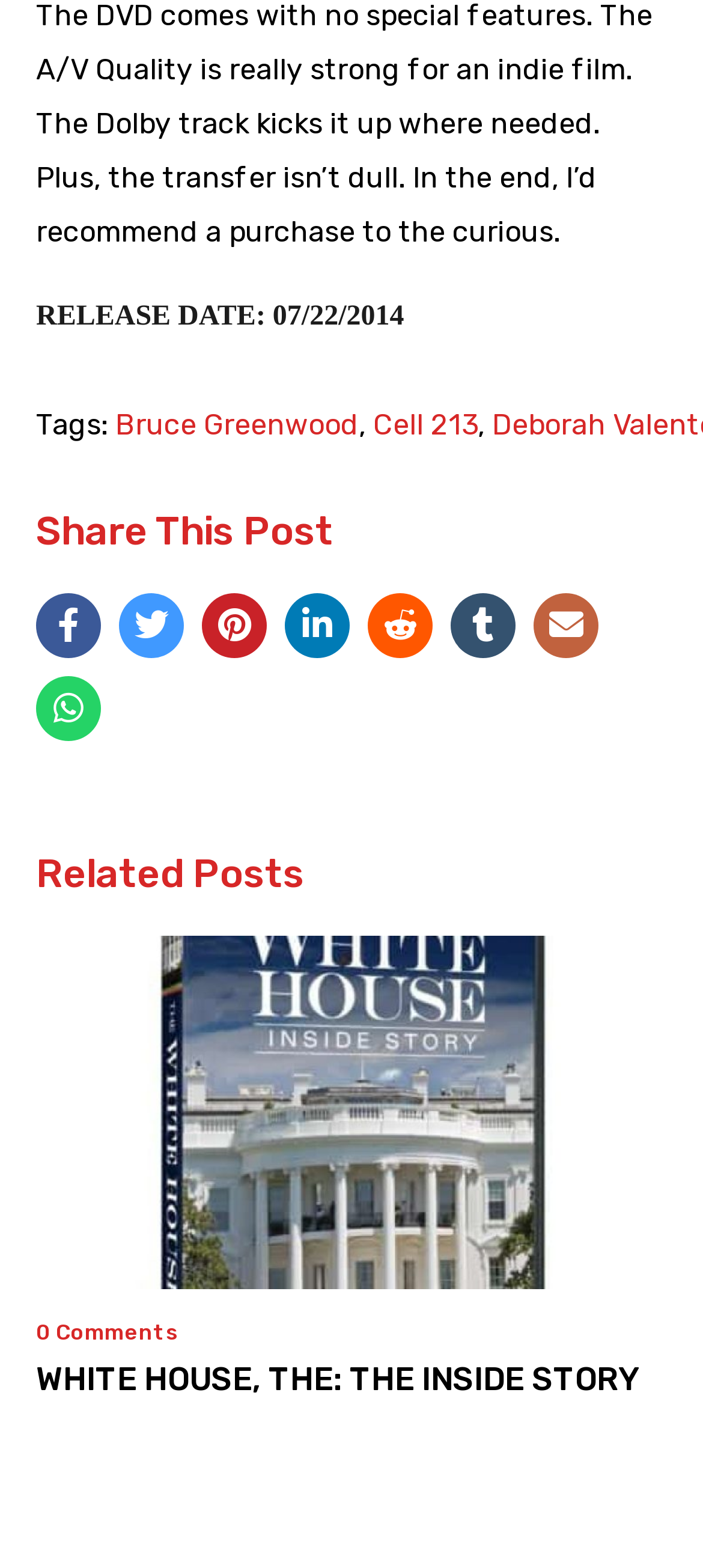Please determine the bounding box coordinates for the UI element described here. Use the format (top-left x, top-left y, bottom-right x, bottom-right y) with values bounded between 0 and 1: title="Tumblr"

[0.641, 0.379, 0.733, 0.42]